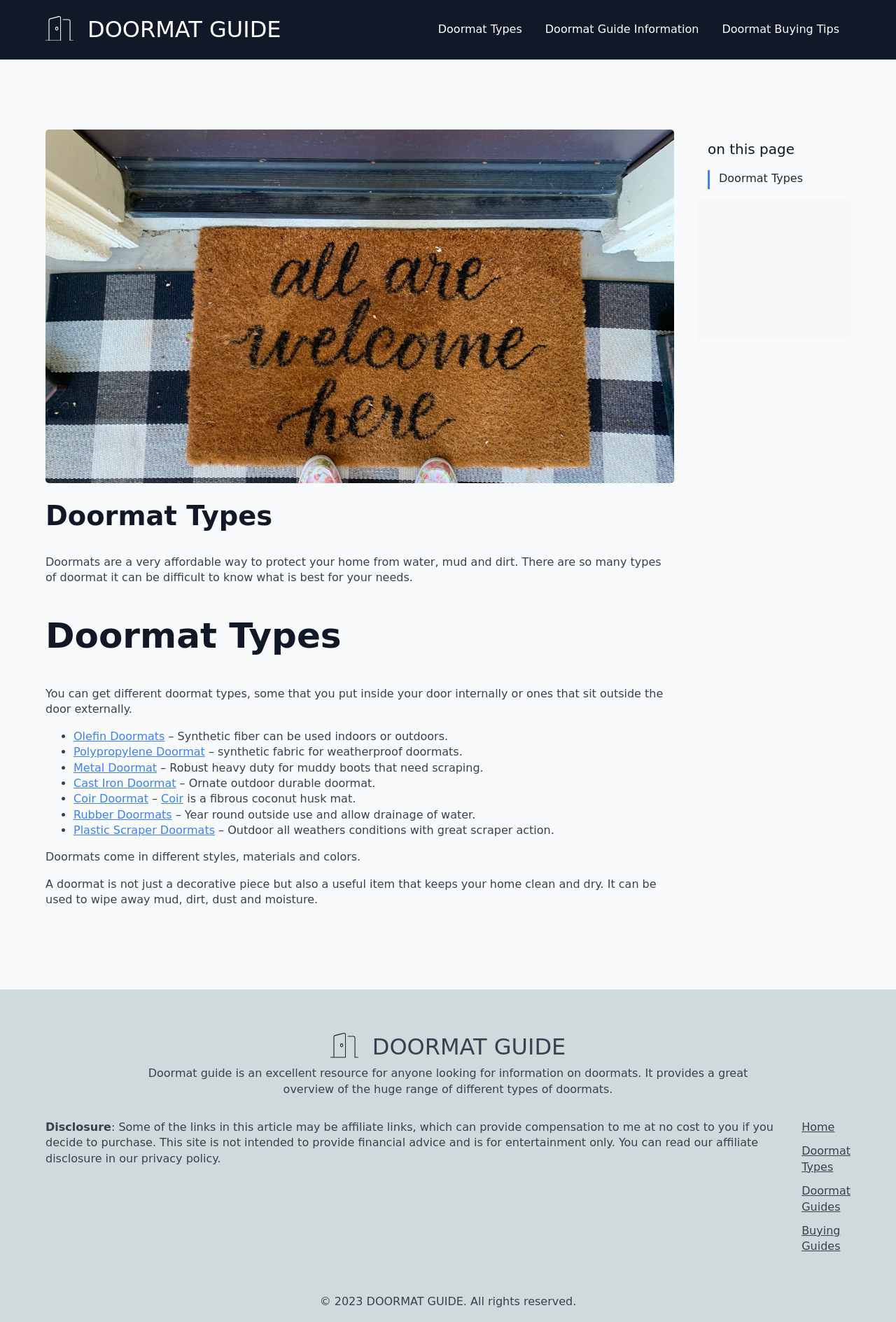Determine the bounding box coordinates of the region that needs to be clicked to achieve the task: "Click on Doormat Types".

[0.476, 0.014, 0.595, 0.031]